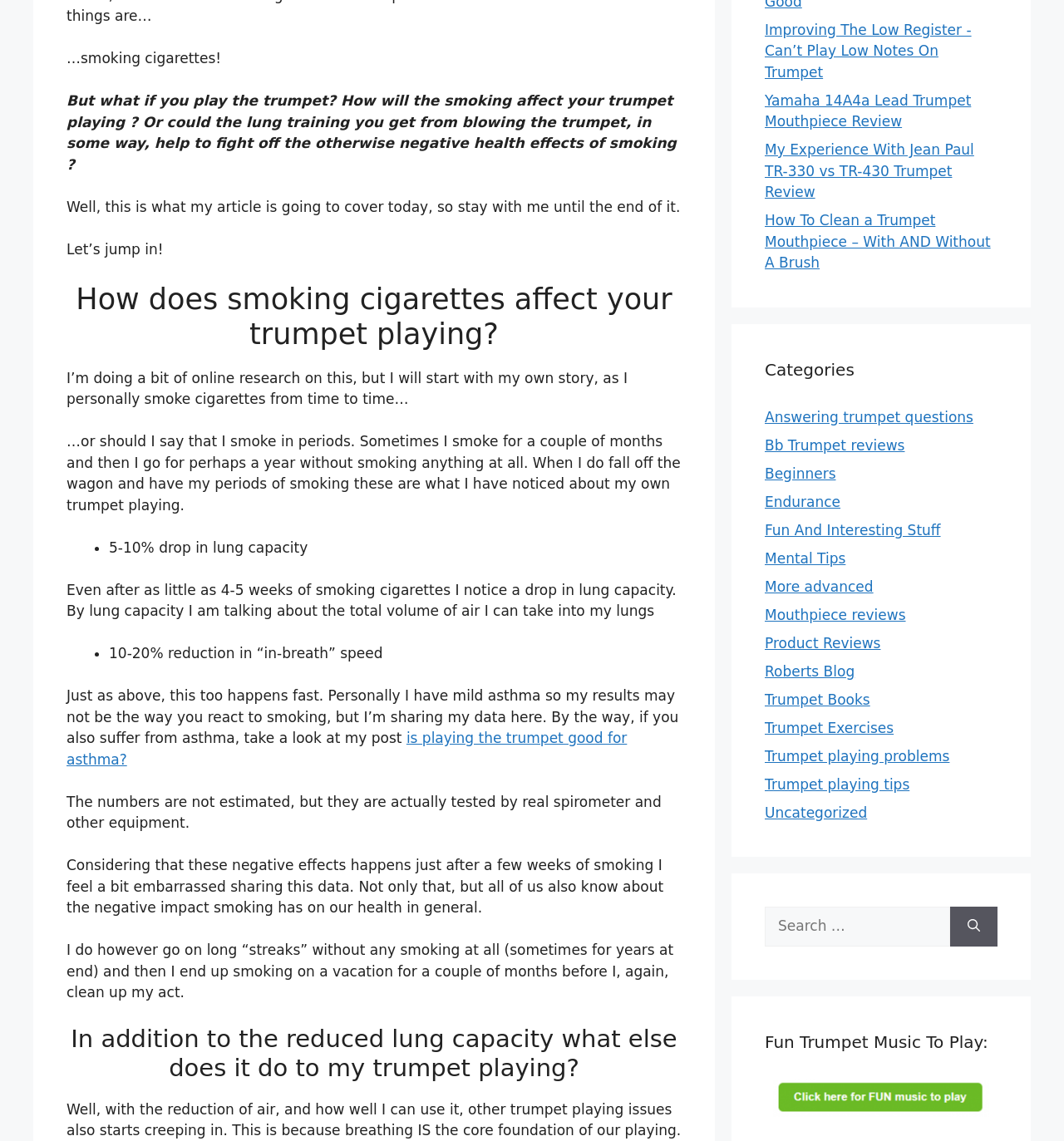What is the author's experience with smoking?
Look at the image and respond with a one-word or short phrase answer.

Periodic smoking